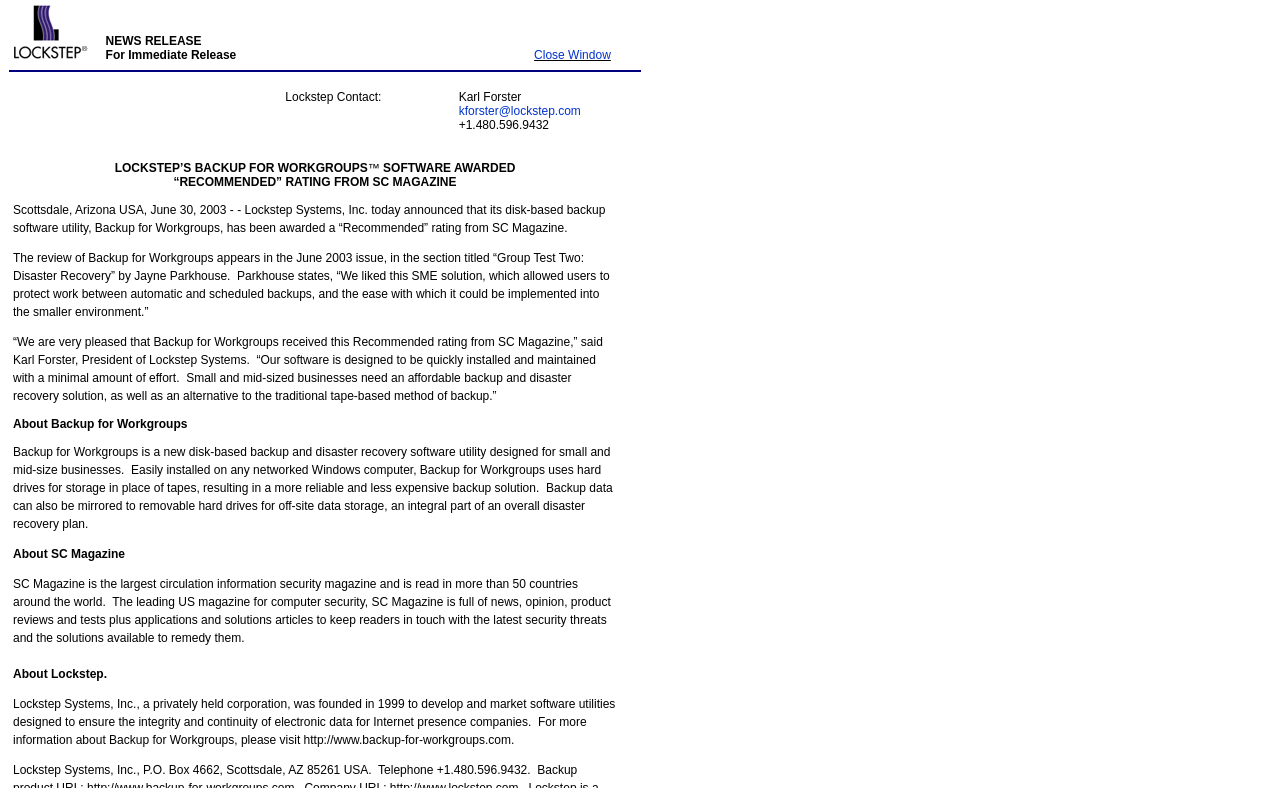Give a concise answer of one word or phrase to the question: 
What is the purpose of the software mentioned?

ensure data integrity and continuity